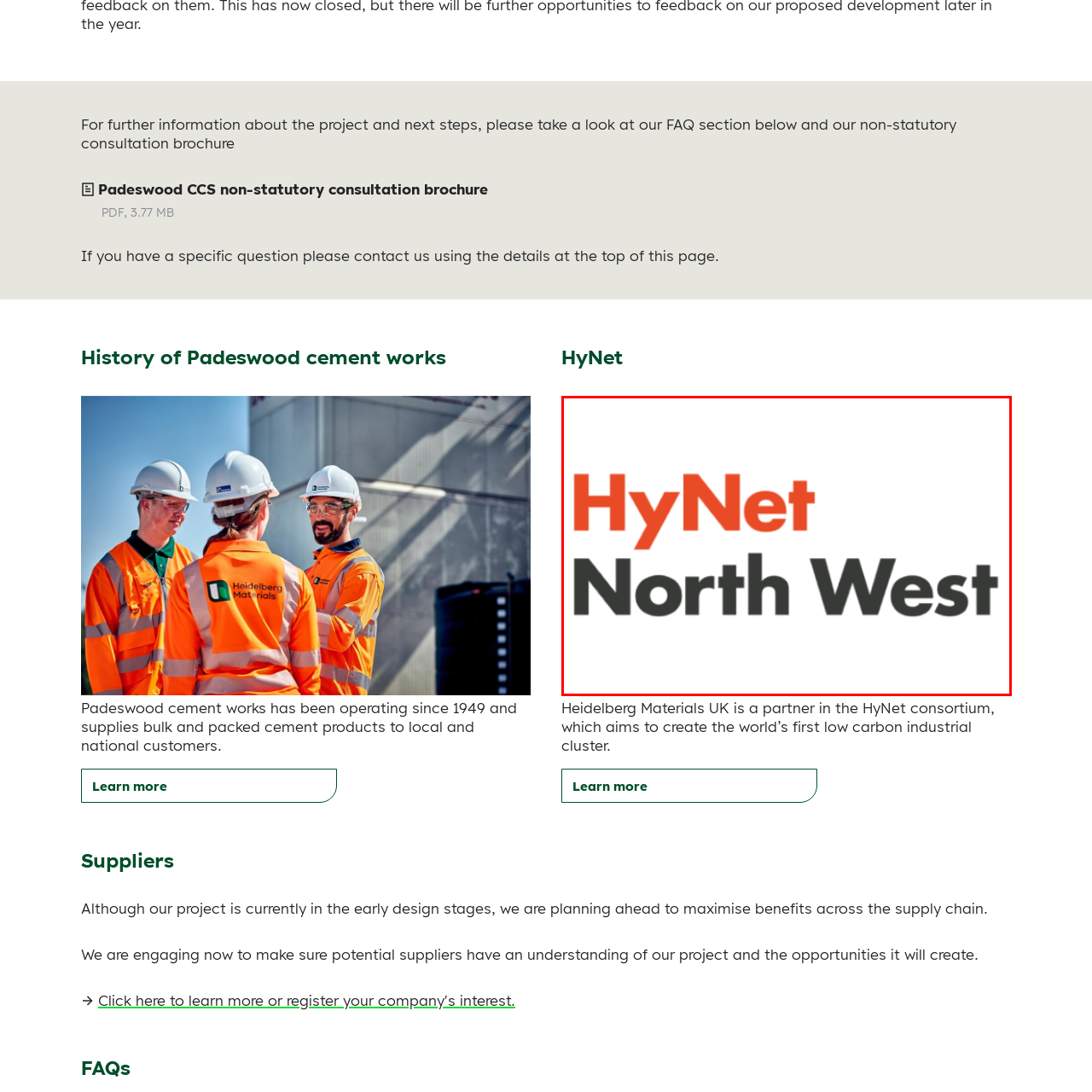Explain in detail what is happening in the image enclosed by the red border.

The image features the logo of "HyNet North West," which is prominently displayed in a bold, modern typeface. The word "HyNet" is styled in orange, while "North West" is presented in a darker, contrasting color. This branding reflects the initiative's focus on creating the world's first low carbon industrial cluster, aiming to address sustainability in the cement industry.  This visual representation aligns with the project's vision of innovative solutions for reducing carbon emissions and promoting environmental responsibility in the region.